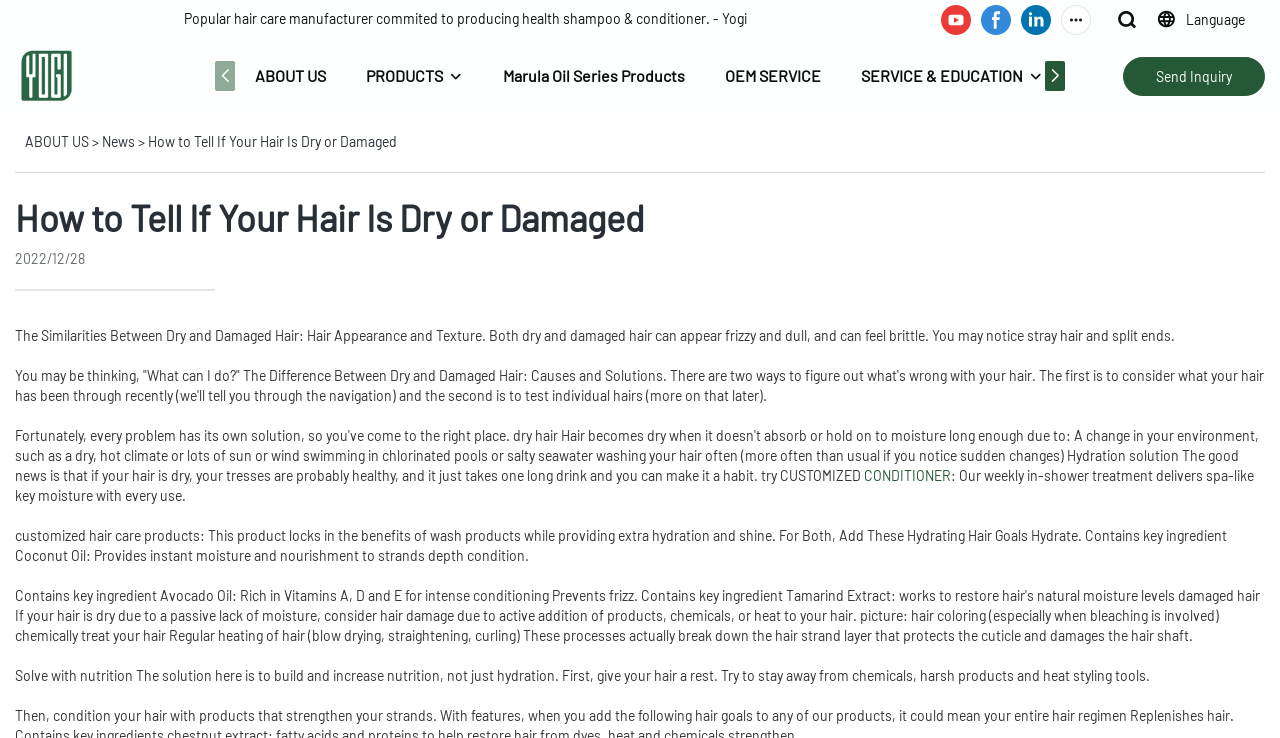Provide the bounding box coordinates for the area that should be clicked to complete the instruction: "Send Inquiry".

[0.903, 0.091, 0.962, 0.114]